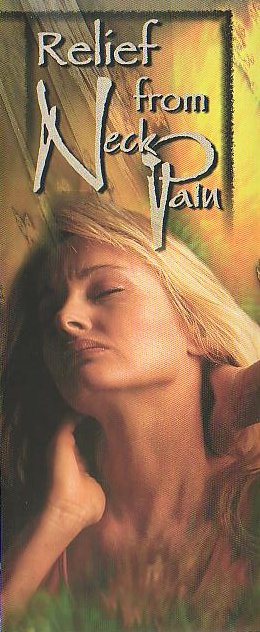What is the focus of the image?
Look at the screenshot and respond with one word or a short phrase.

Alleviating neck pain